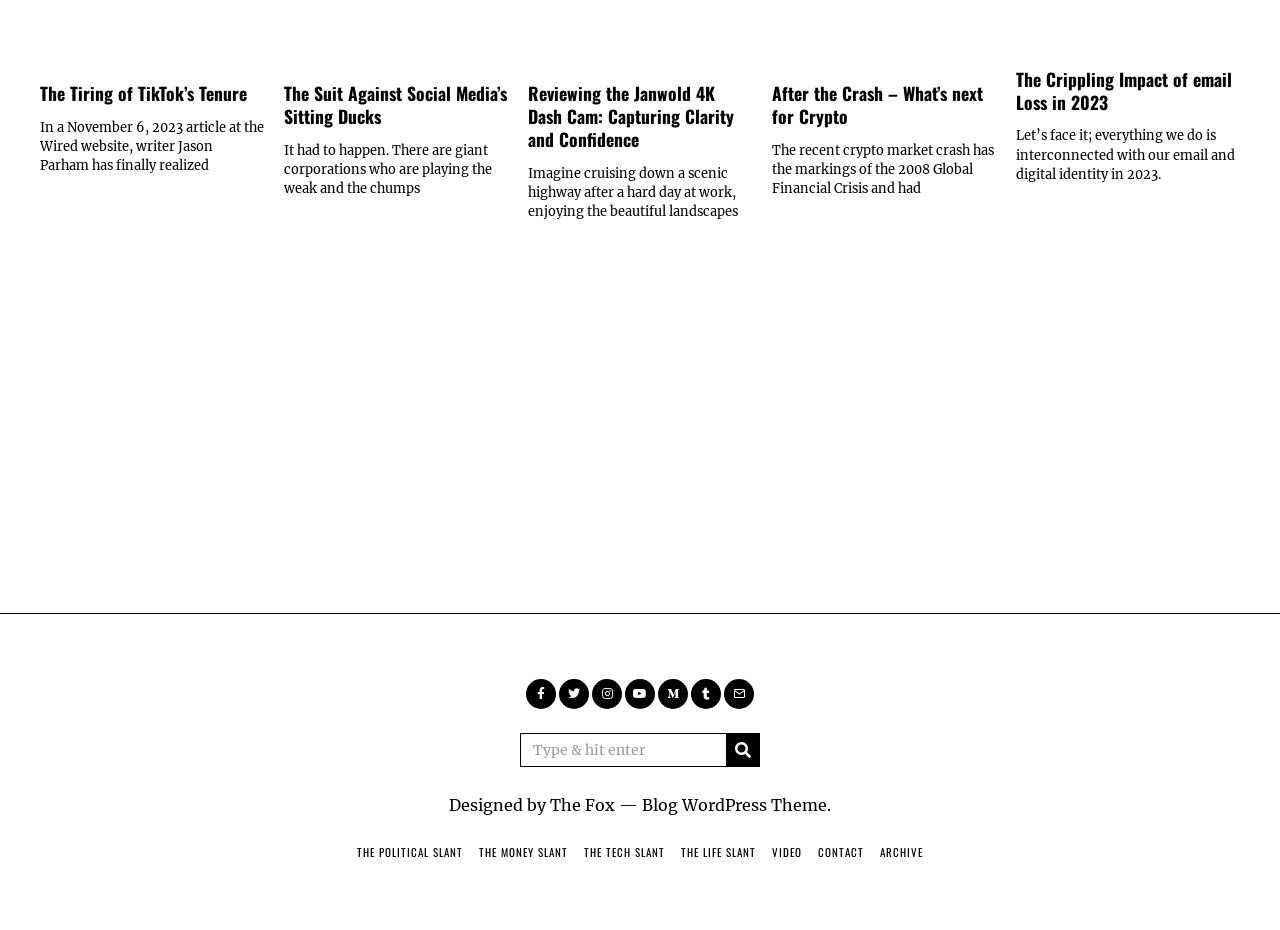Please find the bounding box coordinates of the element that you should click to achieve the following instruction: "Read the article 'The Tiring of TikTok’s Tenure'". The coordinates should be presented as four float numbers between 0 and 1: [left, top, right, bottom].

[0.031, 0.086, 0.193, 0.114]